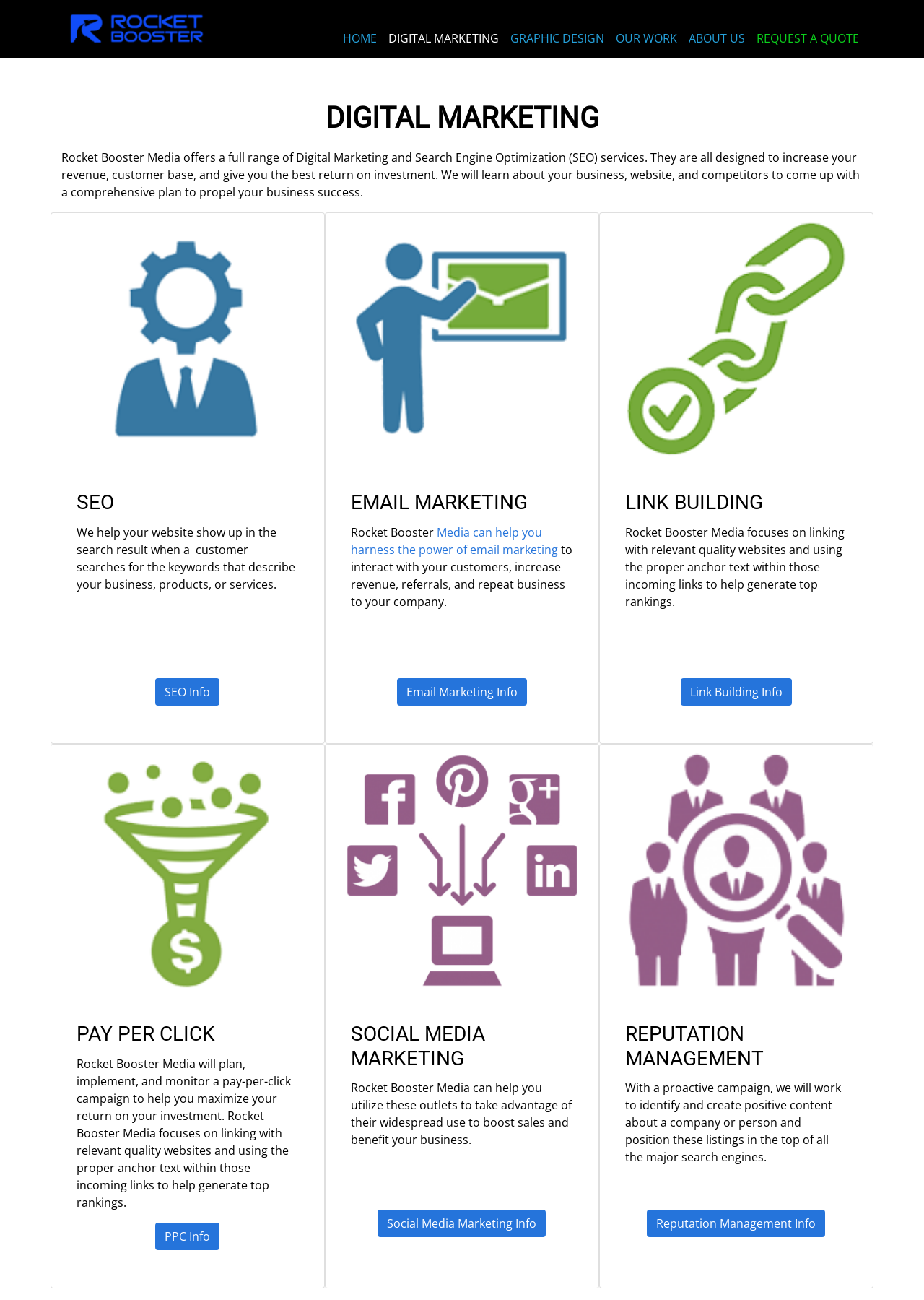Please locate the bounding box coordinates of the element's region that needs to be clicked to follow the instruction: "Click the HOME link". The bounding box coordinates should be provided as four float numbers between 0 and 1, i.e., [left, top, right, bottom].

[0.365, 0.018, 0.414, 0.041]